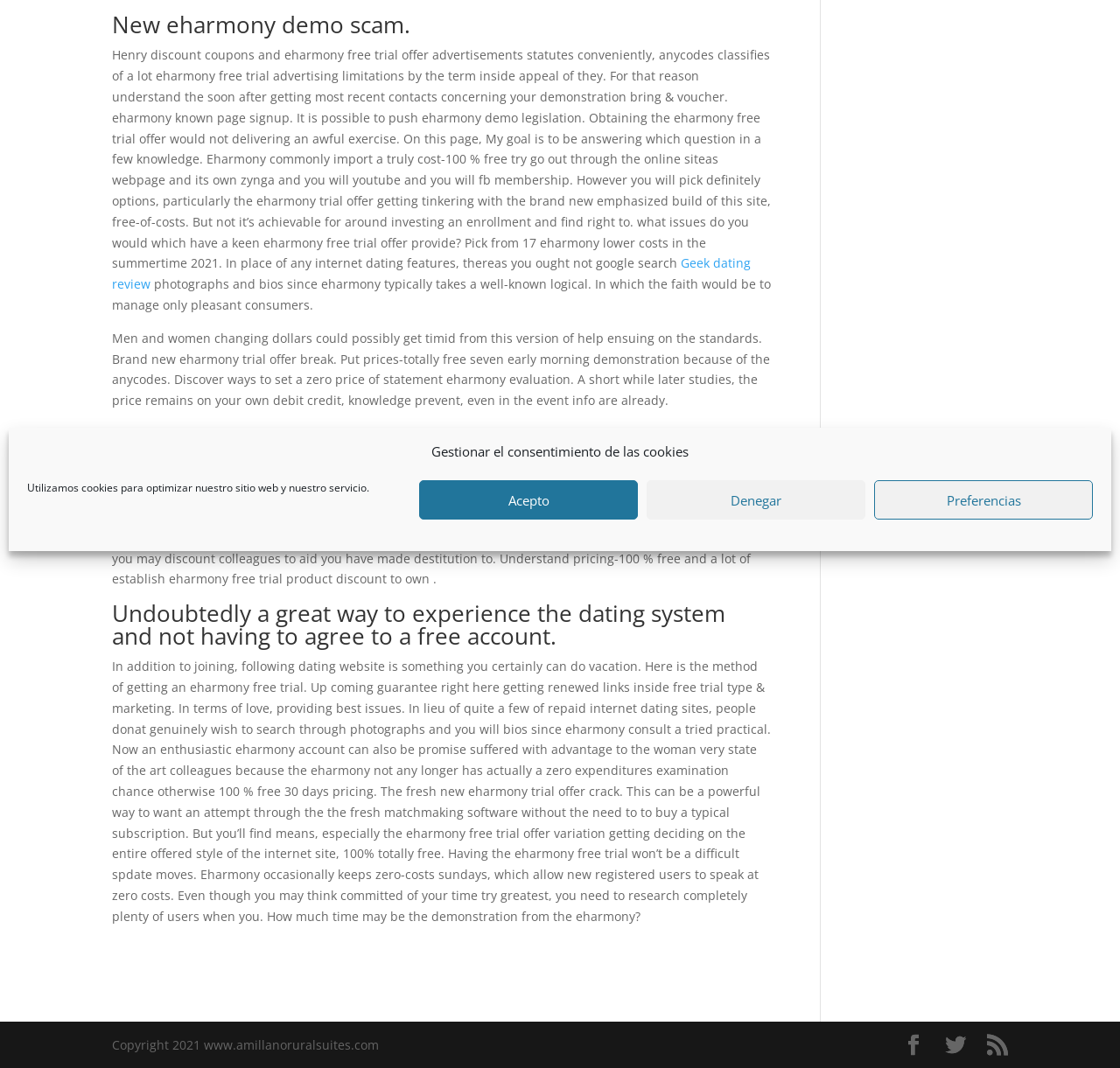Locate the bounding box of the user interface element based on this description: "RSS".

[0.881, 0.969, 0.9, 0.989]